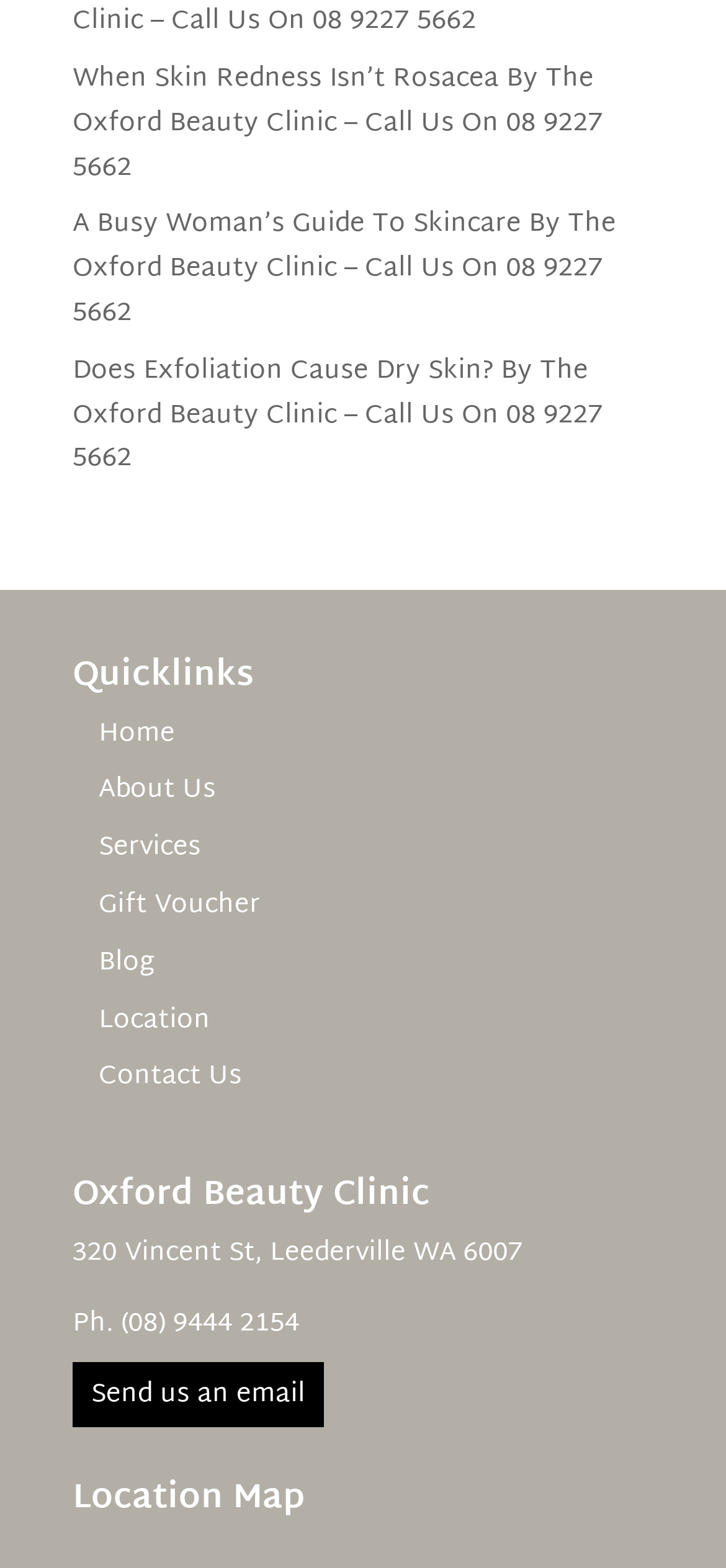Find the bounding box coordinates of the element to click in order to complete this instruction: "view pet grooming services". The bounding box coordinates must be four float numbers between 0 and 1, denoted as [left, top, right, bottom].

None